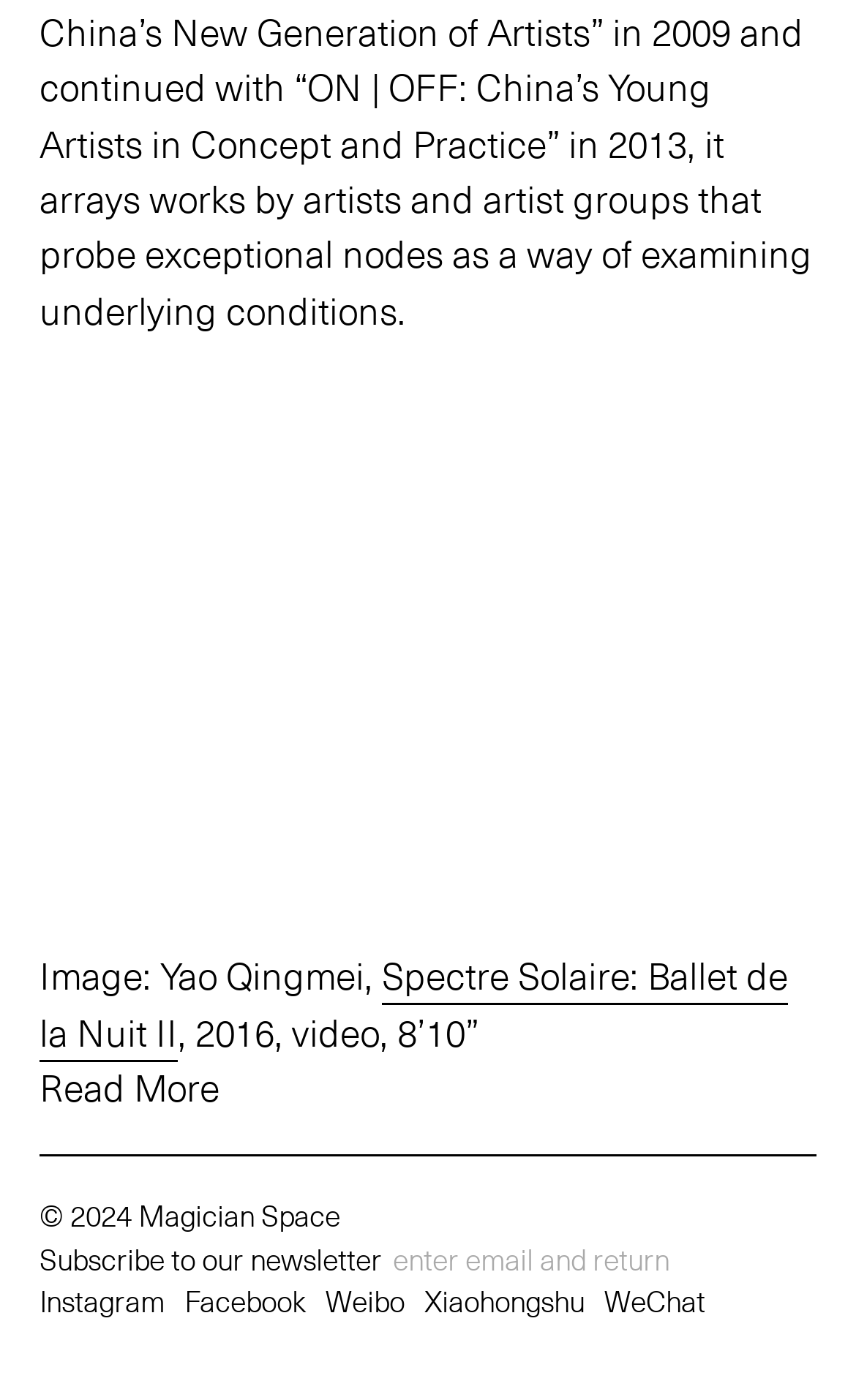What is the medium of the artwork?
Provide a detailed and extensive answer to the question.

The medium of the artwork can be found in the StaticText element with the text ', 2016, video, 8’10”' located near the top of the webpage, which provides information about the artwork.